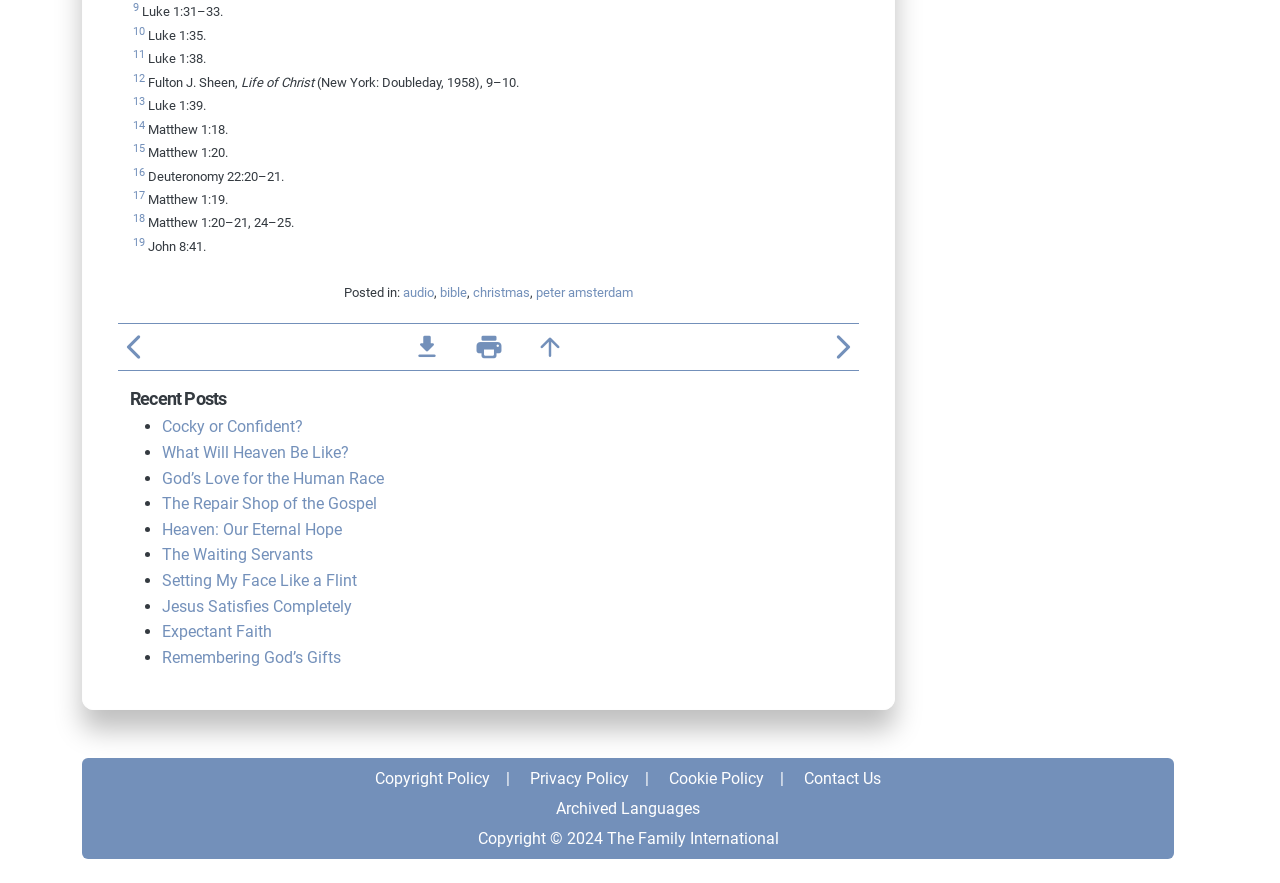What is the copyright year mentioned at the bottom of the page?
Based on the image, provide a one-word or brief-phrase response.

2024